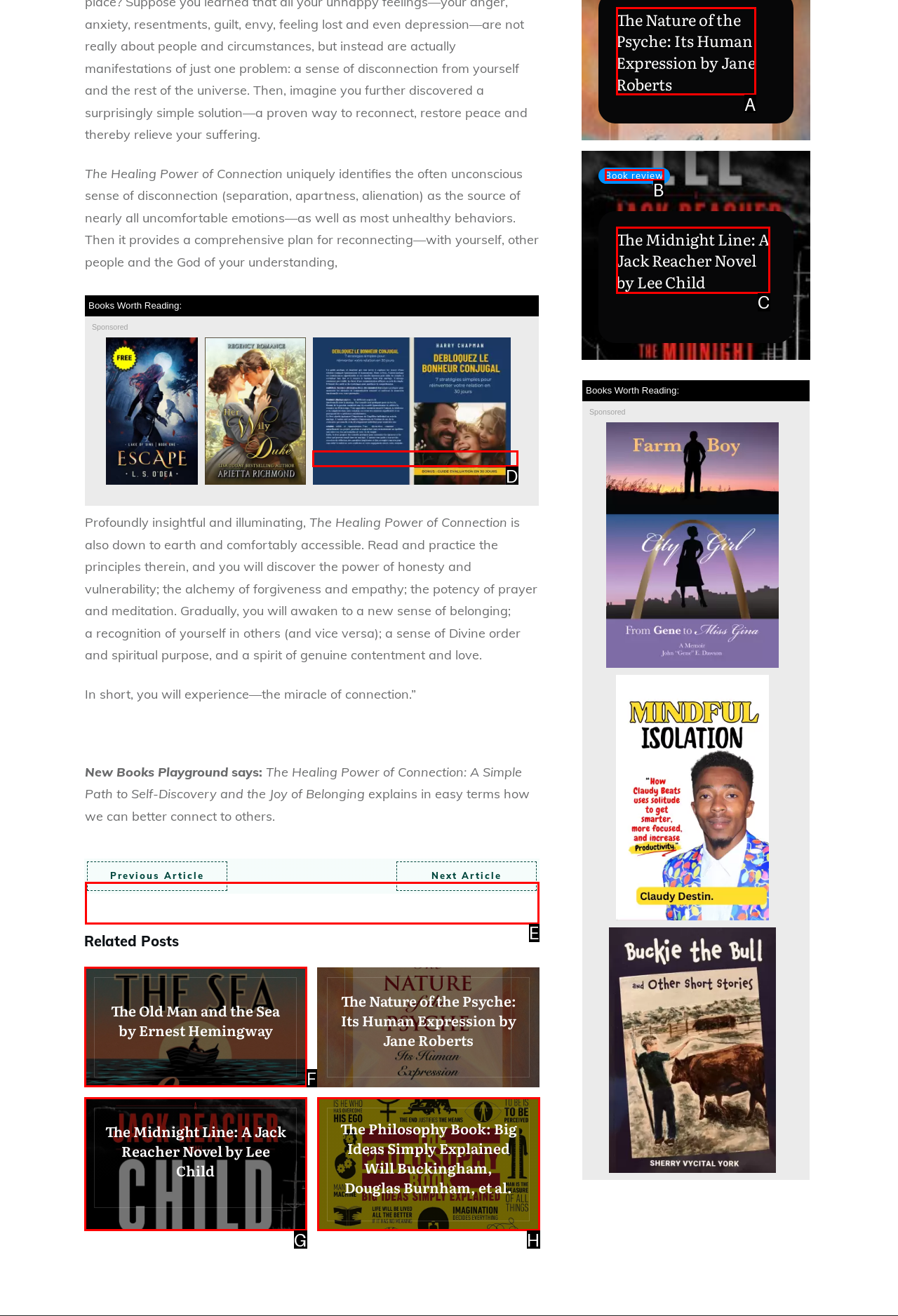Identify the UI element that corresponds to this description: Books Worth Reading:Sponsored.book0{display:none;}
Respond with the letter of the correct option.

E